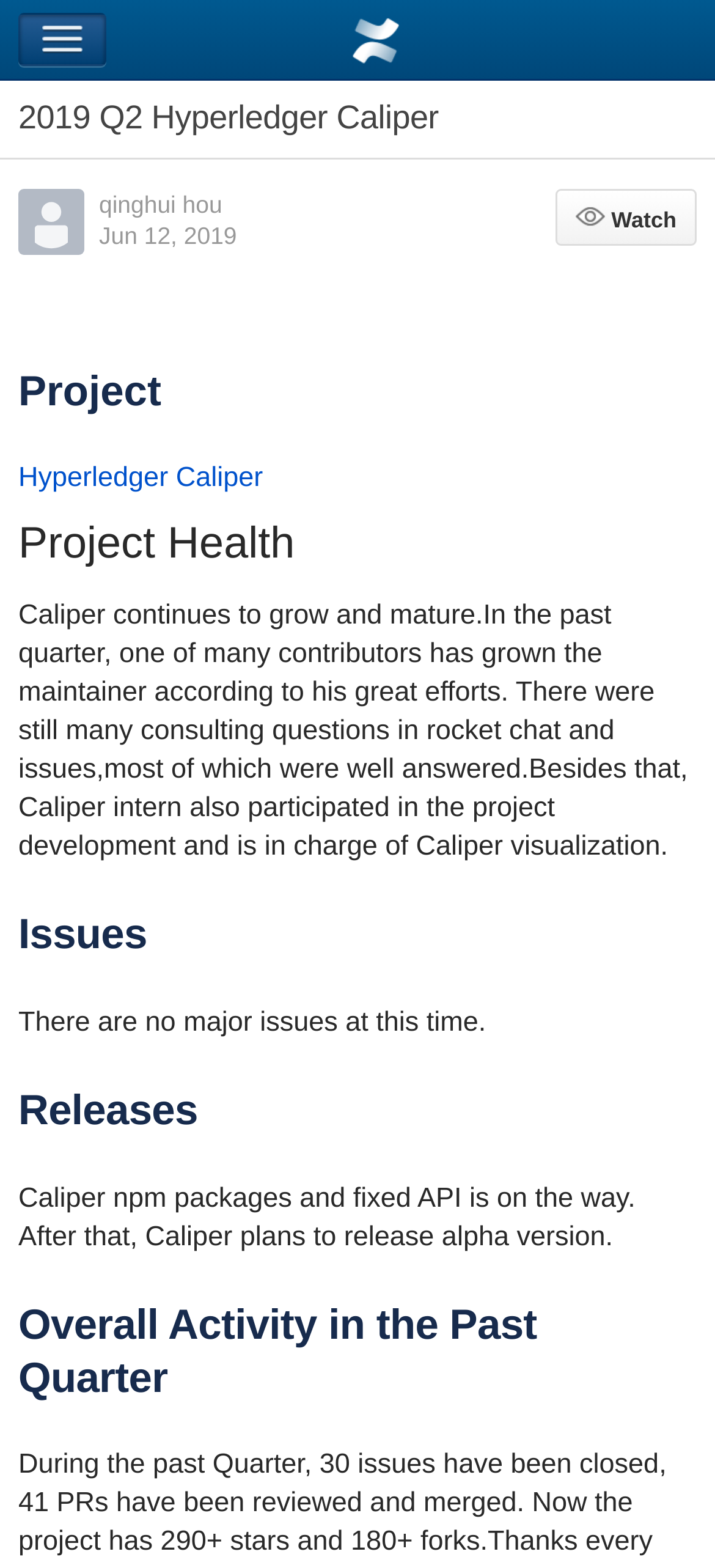When was the content last updated?
From the screenshot, supply a one-word or short-phrase answer.

Jun 12, 2019